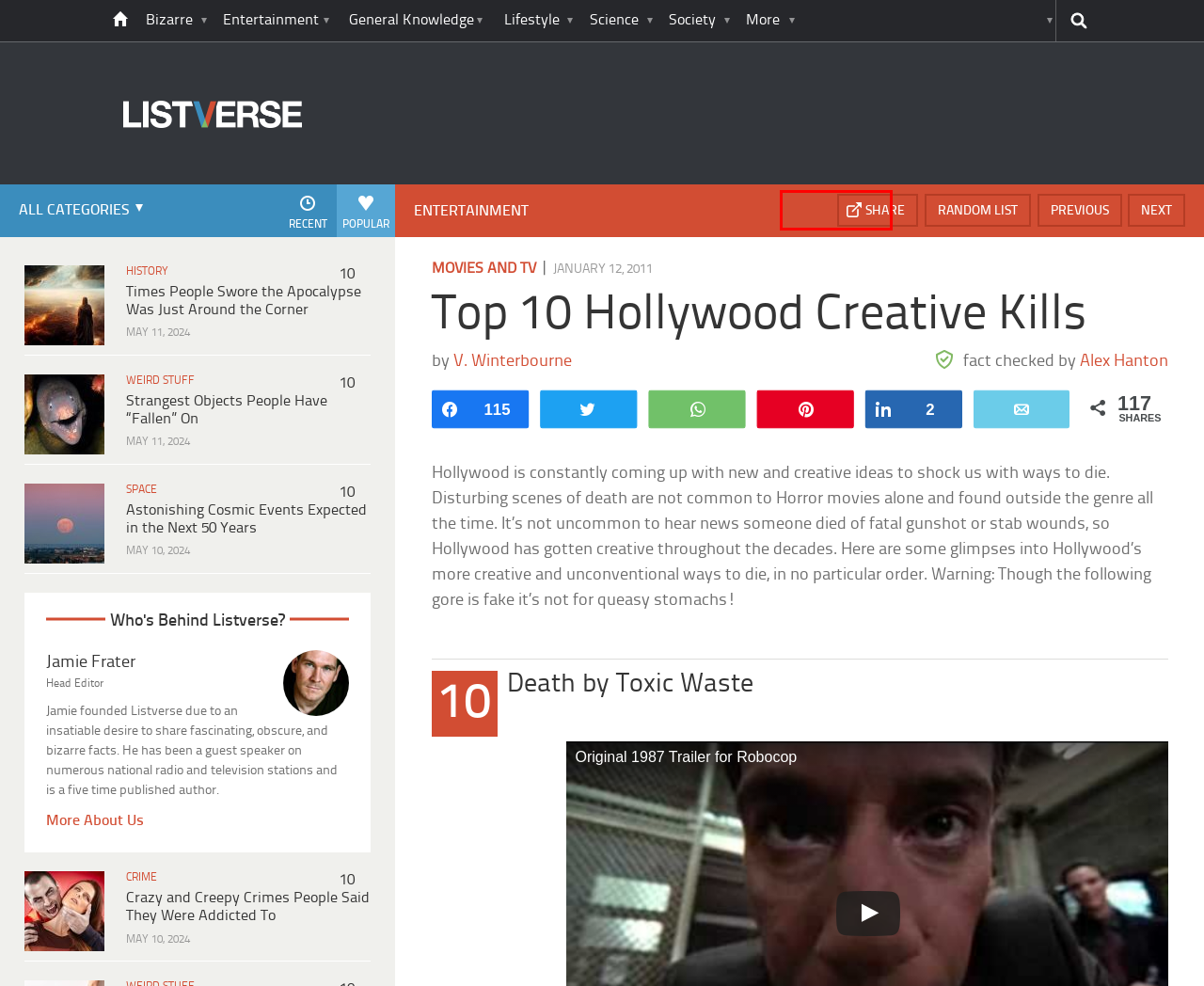You have a screenshot of a webpage with a red bounding box around a UI element. Determine which webpage description best matches the new webpage that results from clicking the element in the bounding box. Here are the candidates:
A. Space Archives - Listverse
B. Comments on: Top 10 Hollywood Creative Kills
C. 10 Times People Swore the Apocalypse Was Just Around the Corner - Listverse
D. The 10 Most Useless Inventions in Human History - Listverse
E. 10 Films That Spawned Major Lawsuits - Listverse
F. Entertainment Archives - Listverse
G. Bizarre Archives - Listverse
H. 10 Festive Facts about 'A Christmas Carol' and Its Adaptations - Listverse

E